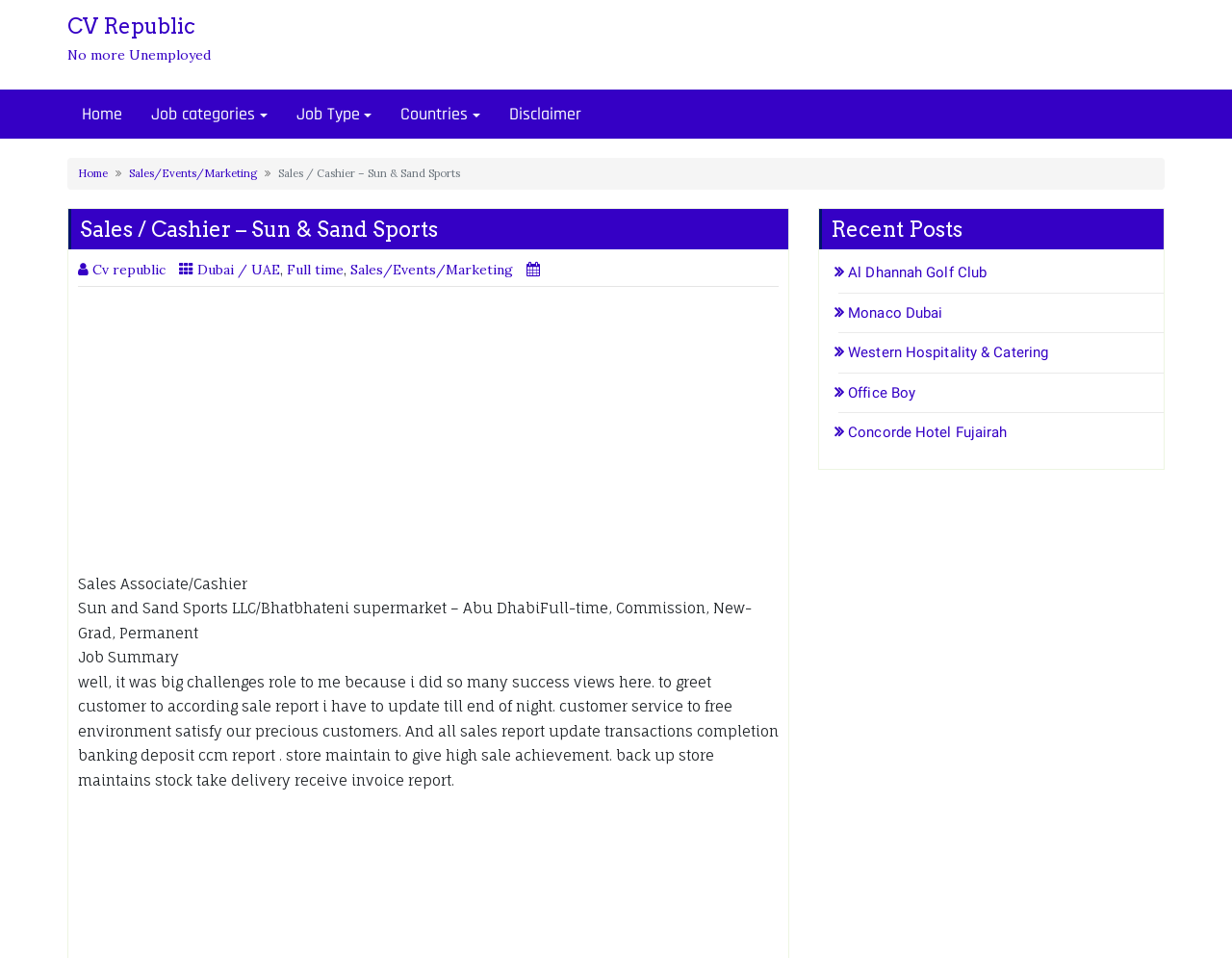Using the information from the screenshot, answer the following question thoroughly:
What is the location of the current job posting?

I found the location by looking at the static text element with the content 'Sun and Sand Sports LLC/Bhatbhateni supermarket – Abu DhabiFull-time,...' located below the job title.